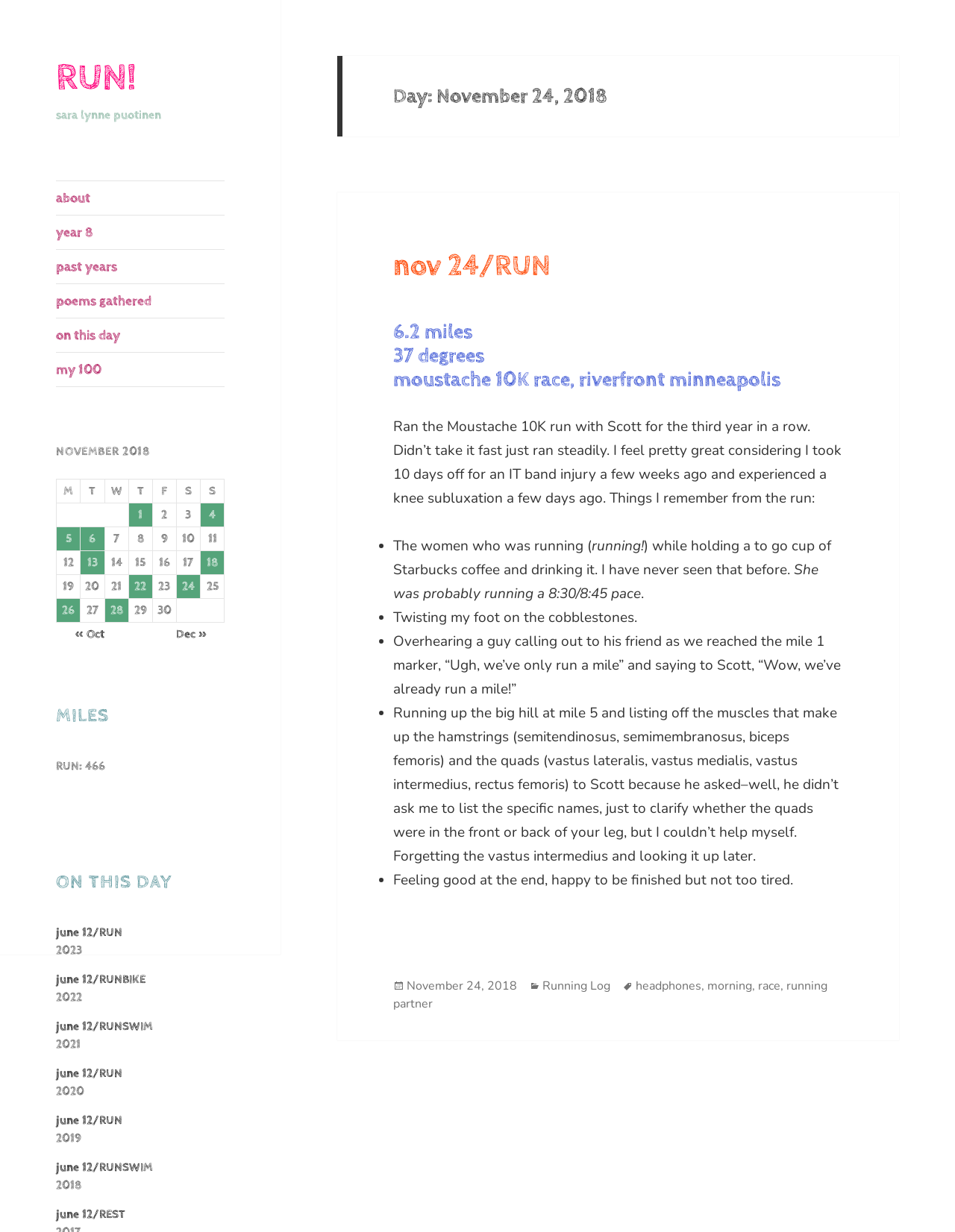Identify the bounding box coordinates for the element you need to click to achieve the following task: "Go to 'about' page". Provide the bounding box coordinates as four float numbers between 0 and 1, in the form [left, top, right, bottom].

[0.059, 0.147, 0.235, 0.174]